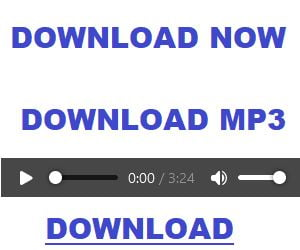Describe the image with as much detail as possible.

The image prominently features options to download an audio file, labeled with clear, bold text that emphasizes "DOWNLOAD NOW" and "DOWNLOAD MP3." Below the text is a visual representation of an audio player, which includes a play button, a slider for navigating the audio, and a timer indicating the duration of the track (3 minutes and 24 seconds). This layout is designed for easy accessibility, allowing users to quickly and efficiently access the music file they wish to download. The overall design is user-friendly, ensuring that users who are interested in streaming or downloading music can do so seamlessly.